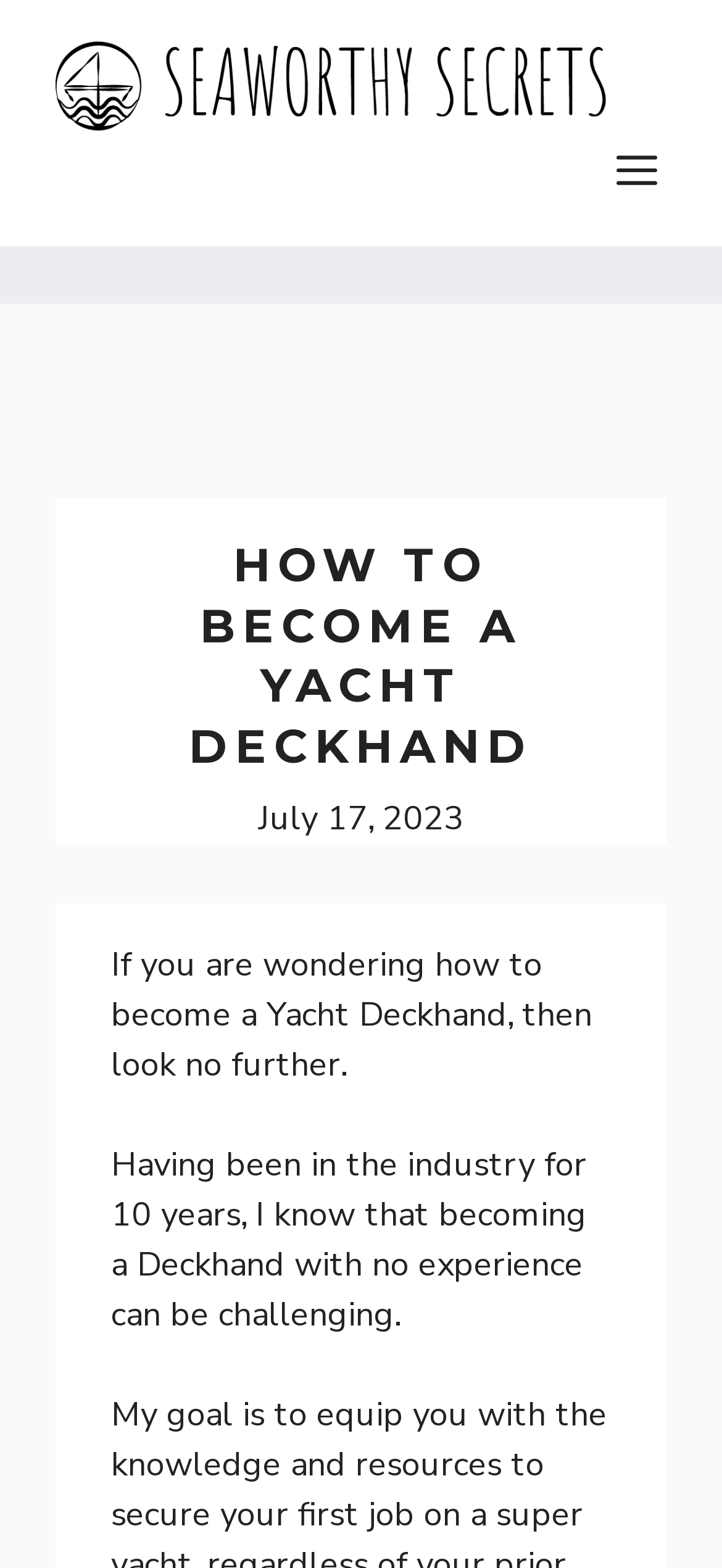Determine the bounding box coordinates in the format (top-left x, top-left y, bottom-right x, bottom-right y). Ensure all values are floating point numbers between 0 and 1. Identify the bounding box of the UI element described by: alt="Seaworthy Secrets"

[0.077, 0.039, 0.846, 0.067]